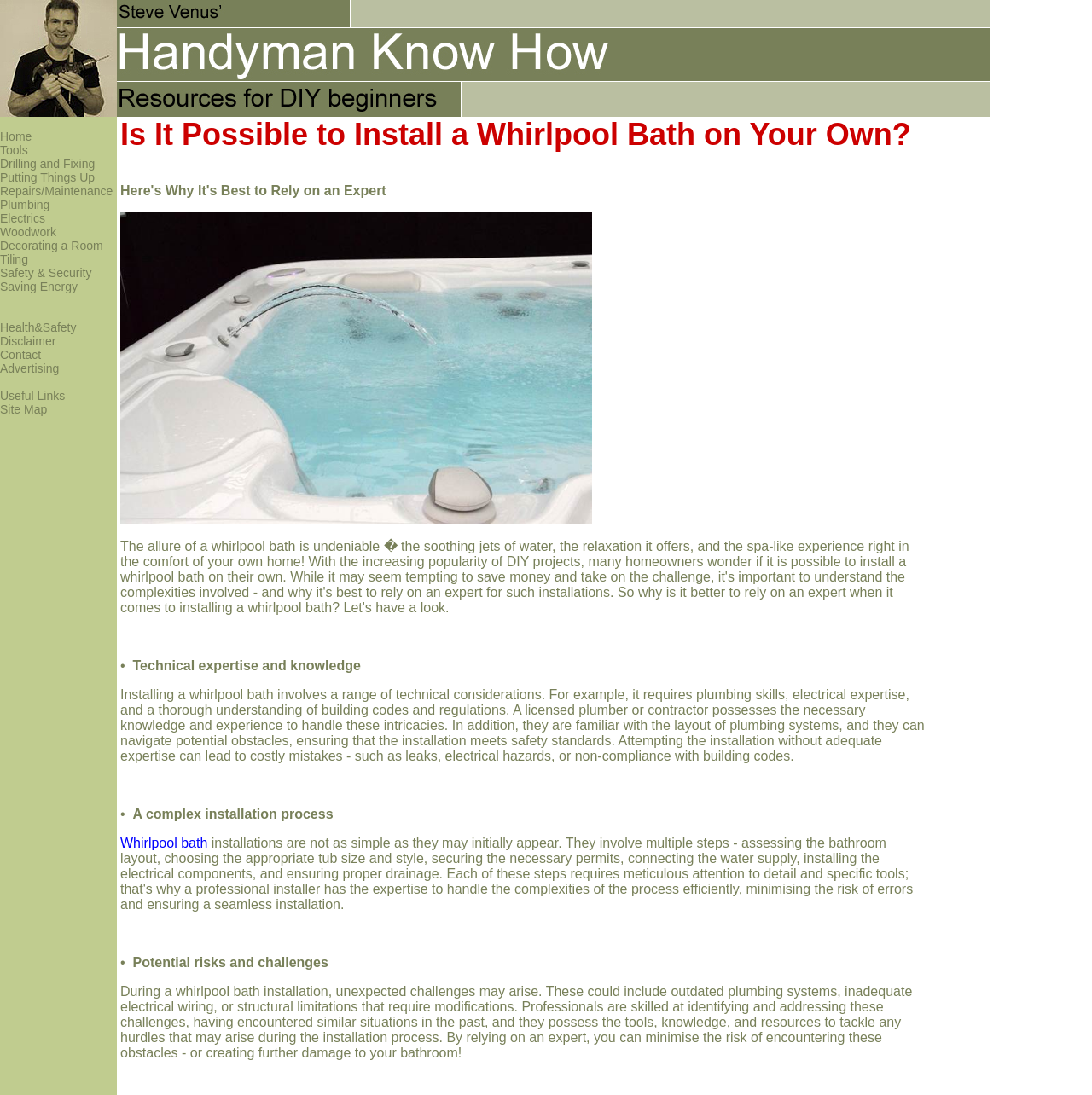Please identify the bounding box coordinates of the area I need to click to accomplish the following instruction: "Go to the 'Plumbing' section".

[0.0, 0.181, 0.046, 0.193]